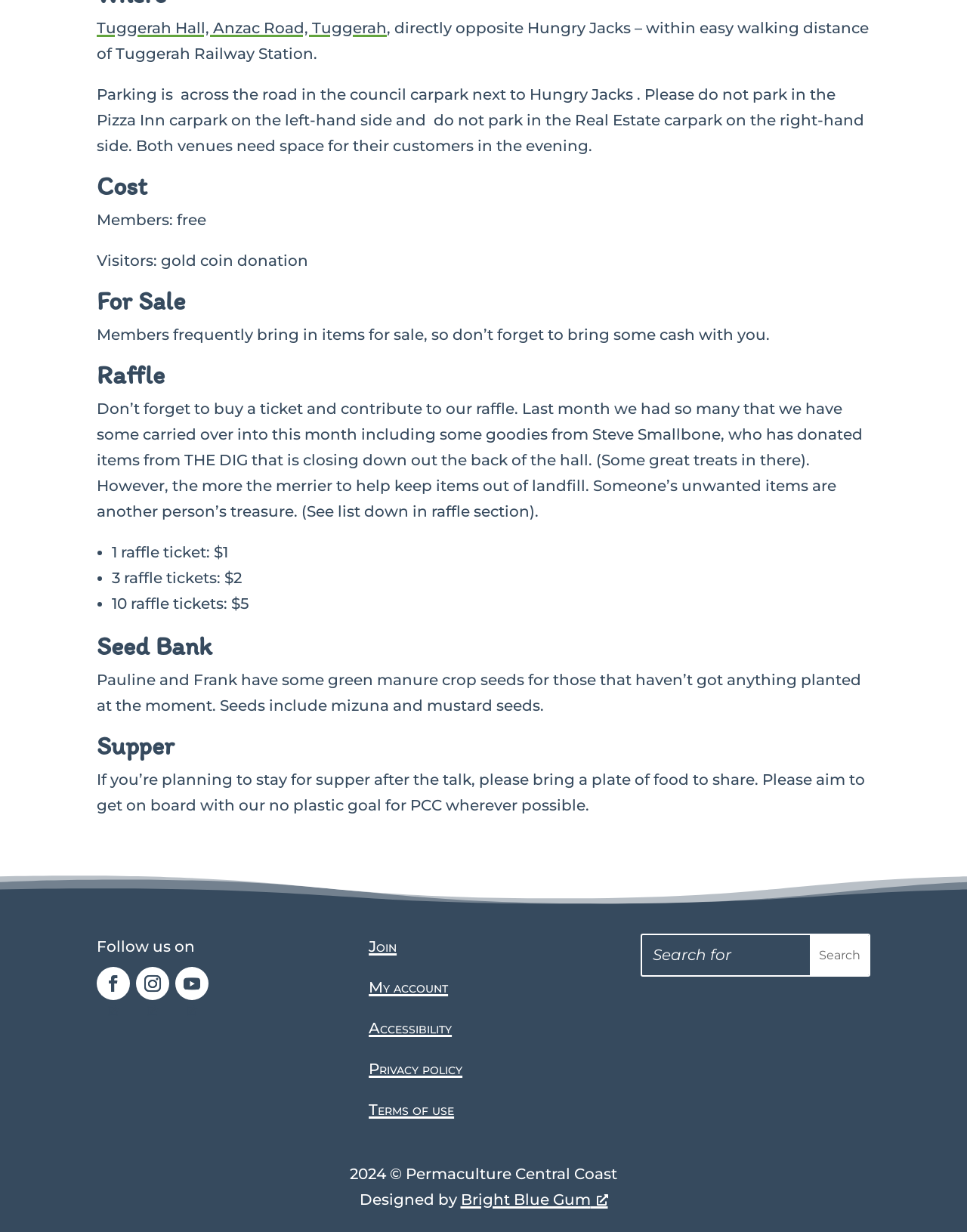Kindly determine the bounding box coordinates for the area that needs to be clicked to execute this instruction: "Join the community".

[0.381, 0.761, 0.41, 0.776]